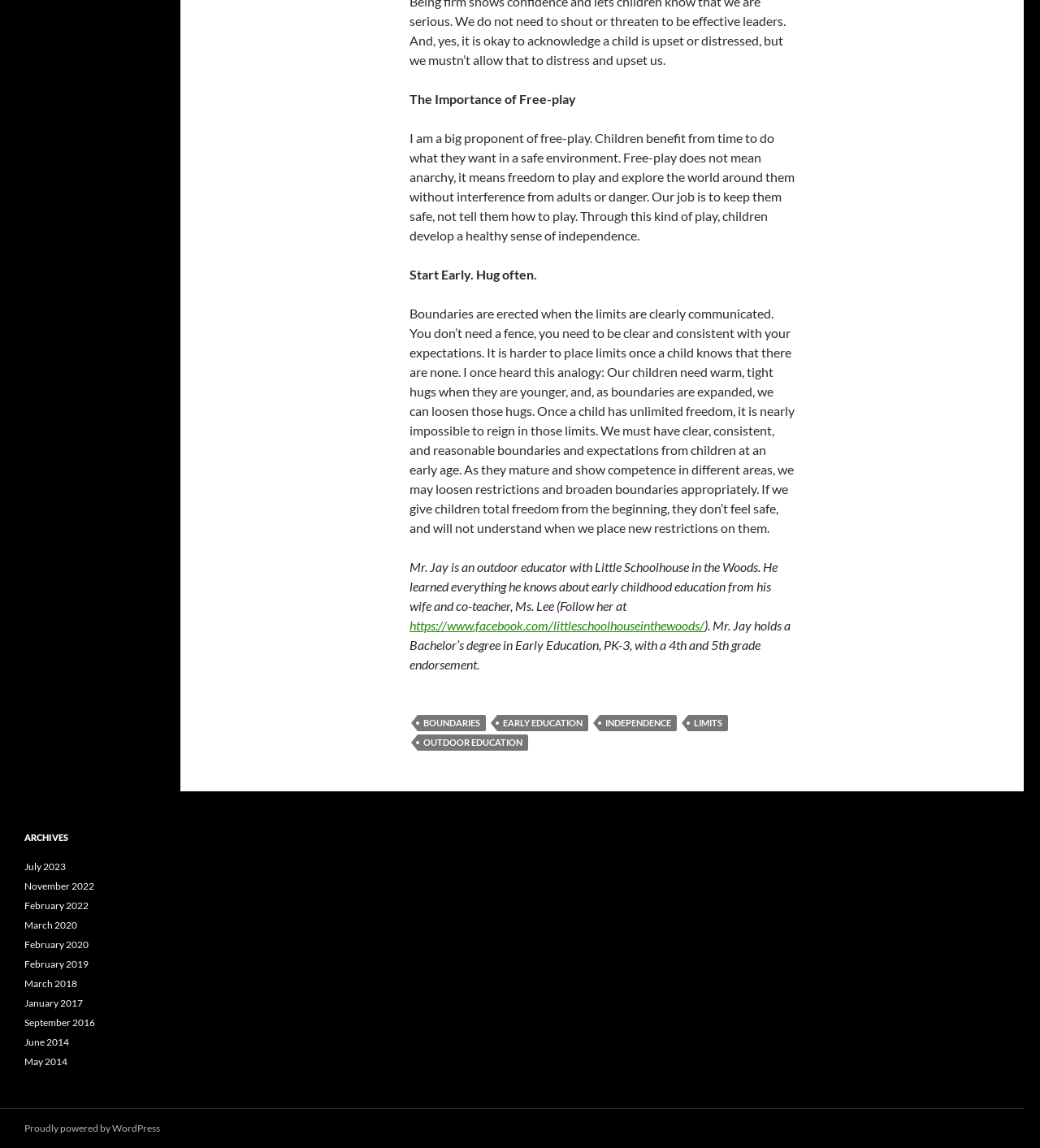Please identify the coordinates of the bounding box that should be clicked to fulfill this instruction: "Visit the Facebook page of Little Schoolhouse in the Woods".

[0.394, 0.538, 0.677, 0.551]